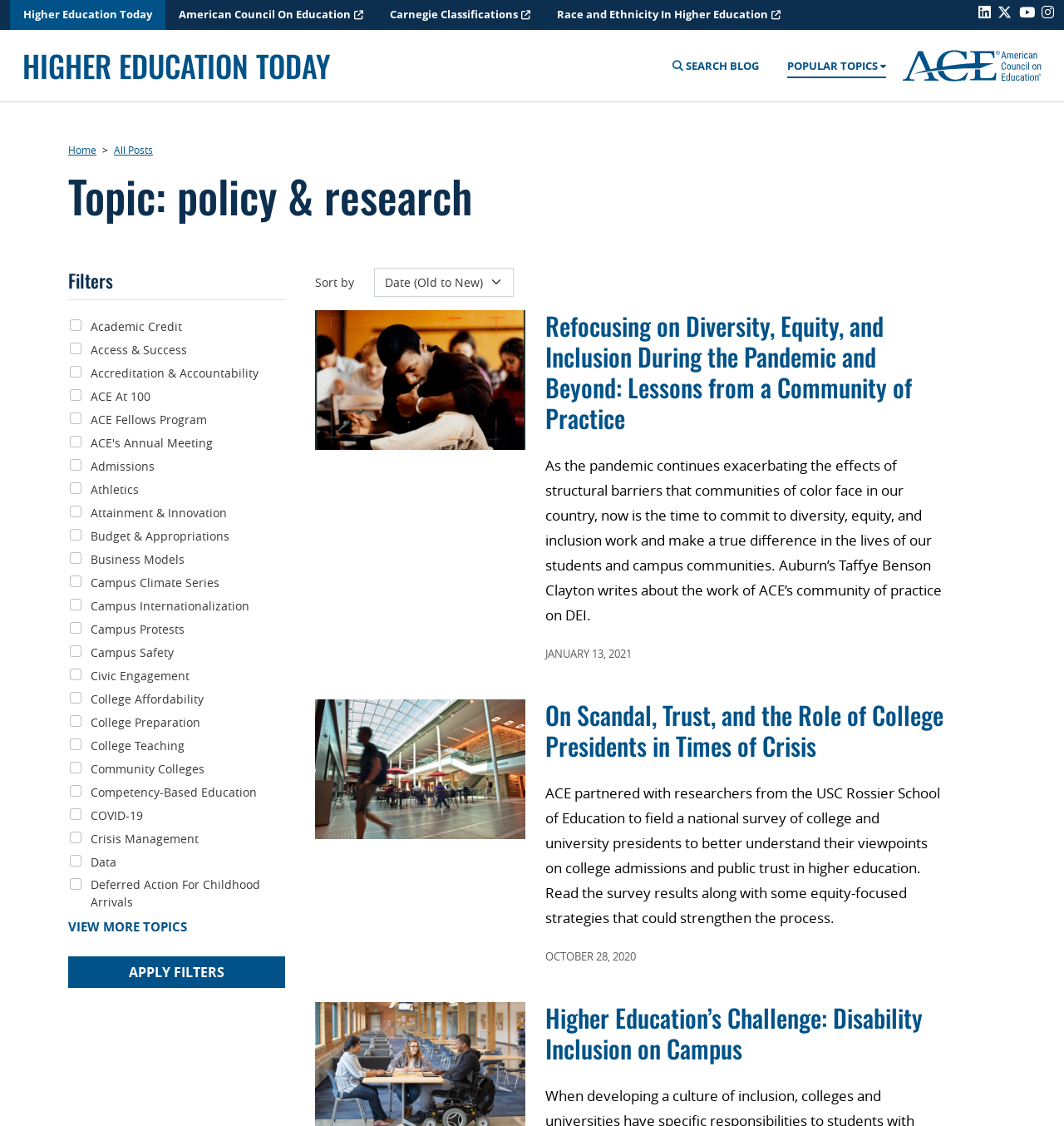Determine the bounding box coordinates for the area that needs to be clicked to fulfill this task: "Apply filters". The coordinates must be given as four float numbers between 0 and 1, i.e., [left, top, right, bottom].

[0.064, 0.849, 0.268, 0.877]